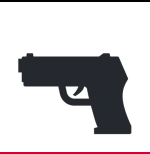Paint a vivid picture of the image with your description.

The image features a graphic representation of a handgun. This visual element is likely utilized in the context of legal discussions or documentation related to firearms offenses, particularly as it pertains to criminal defense cases. Given its placement alongside the case details in "Commonwealth v. R.S.," the image underscores the serious nature of the charges involved, specifically regarding gun offenses. This imagery serves to enhance the narrative of a legal case where the defendant was accused of possessing a firearm in a car, reflecting the significant legal implications surrounding gun ownership and related charges.